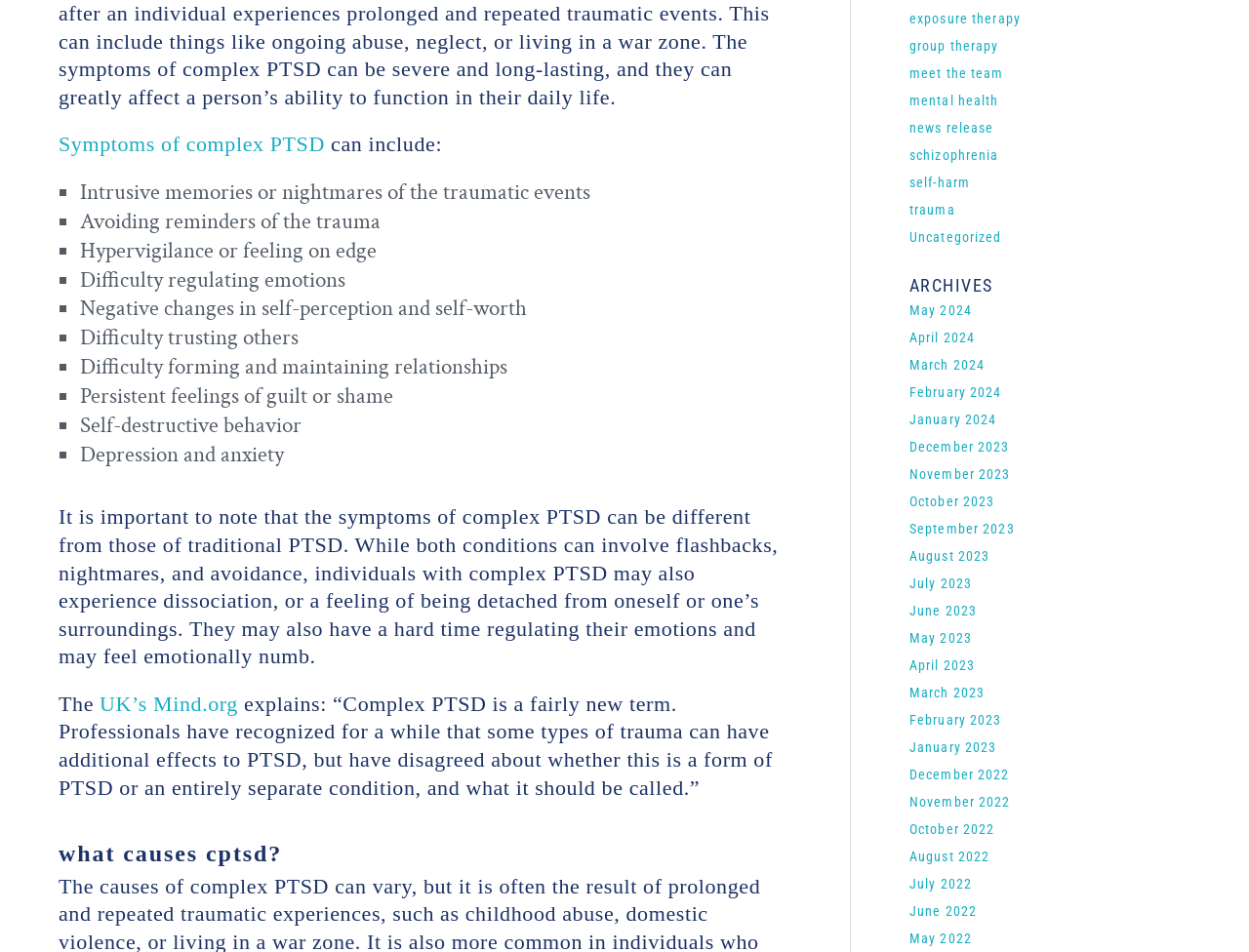Locate the bounding box coordinates of the segment that needs to be clicked to meet this instruction: "Read about 'what causes cptsd?'".

[0.047, 0.863, 0.634, 0.912]